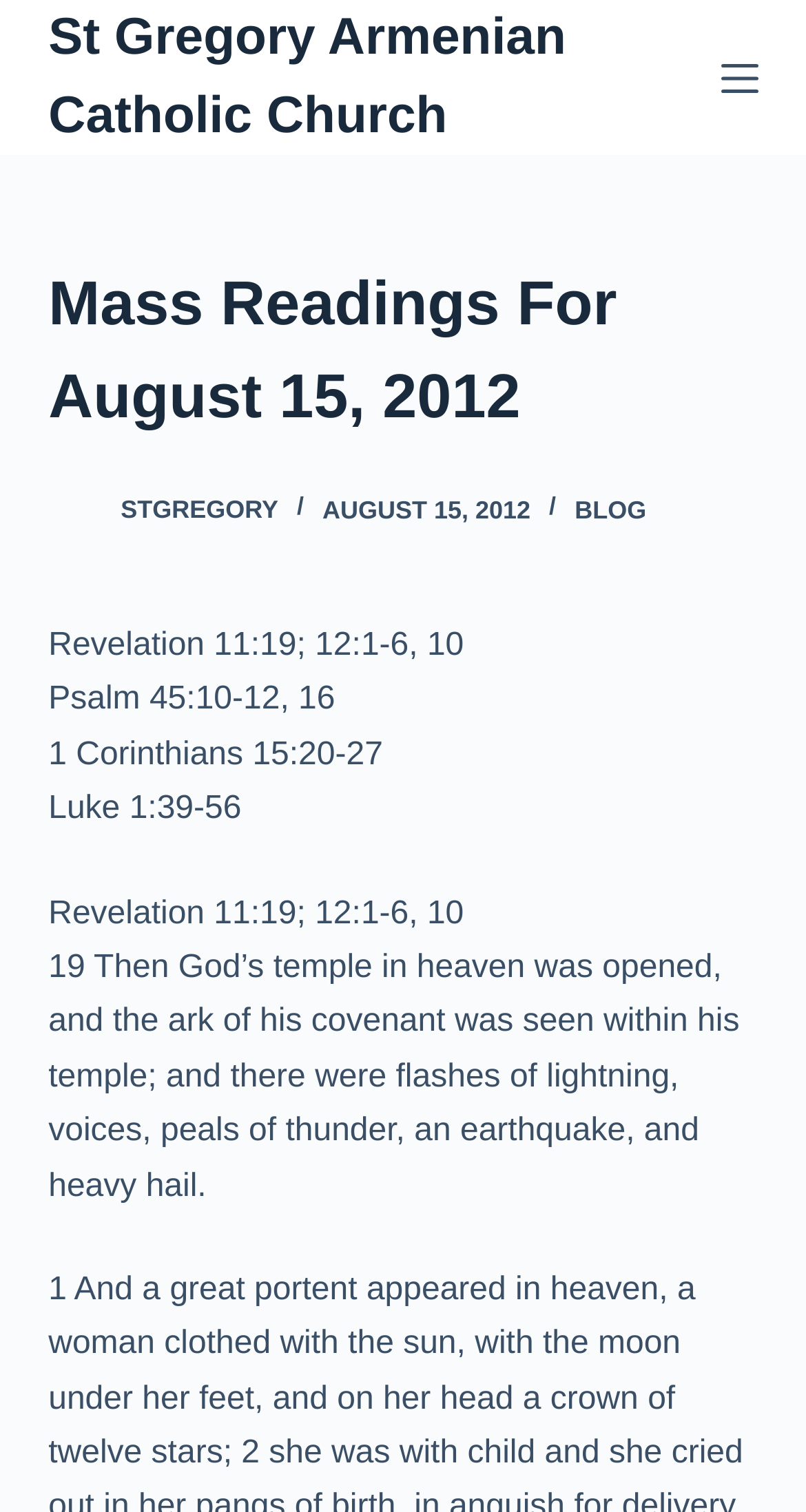Elaborate on the information and visuals displayed on the webpage.

The webpage is about Mass Readings for August 15, 2012, at St Gregory Armenian Catholic Church. At the top left, there is a link to "Skip to content". Next to it, on the top center, is a link to the church's name, "St Gregory Armenian Catholic Church". On the top right, there is a button to "Open off canvas".

Below the top section, there is a header section that spans the entire width of the page. Within this section, there is a heading that displays the title "Mass Readings For August 15, 2012". To the right of the heading, there is a link to "stgregory" accompanied by a small image. Next to it, there is a link to "STGREGORY", followed by a time element displaying the date "AUGUST 15, 2012", and then a link to "BLOG".

Below the header section, there are four lines of static text, each displaying a Bible verse or passage: "Revelation 11:19; 12:1-6, 10", "Psalm 45:10-12, 16", "1 Corinthians 15:20-27", and "Luke 1:39-56". These lines are stacked vertically, one below the other.

Finally, there is another static text element that displays a longer passage from the Bible, "19 Then God’s temple in heaven was opened, and the ark of his covenant was seen within his temple; and there were flashes of lightning, voices, peals of thunder, an earthquake, and heavy hail." This passage is located below the previous four lines of text.